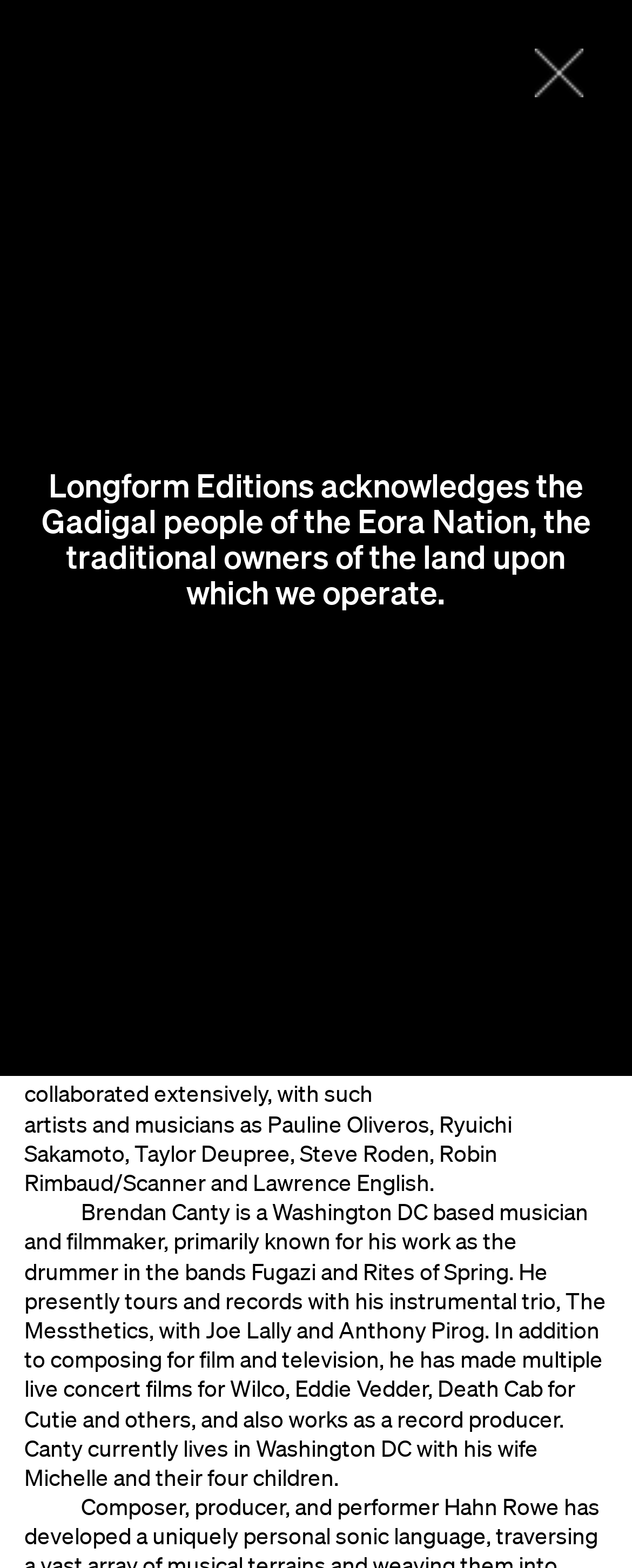Identify the bounding box coordinates for the element you need to click to achieve the following task: "Go to Longform Editions". The coordinates must be four float values ranging from 0 to 1, formatted as [left, top, right, bottom].

[0.038, 0.023, 0.467, 0.047]